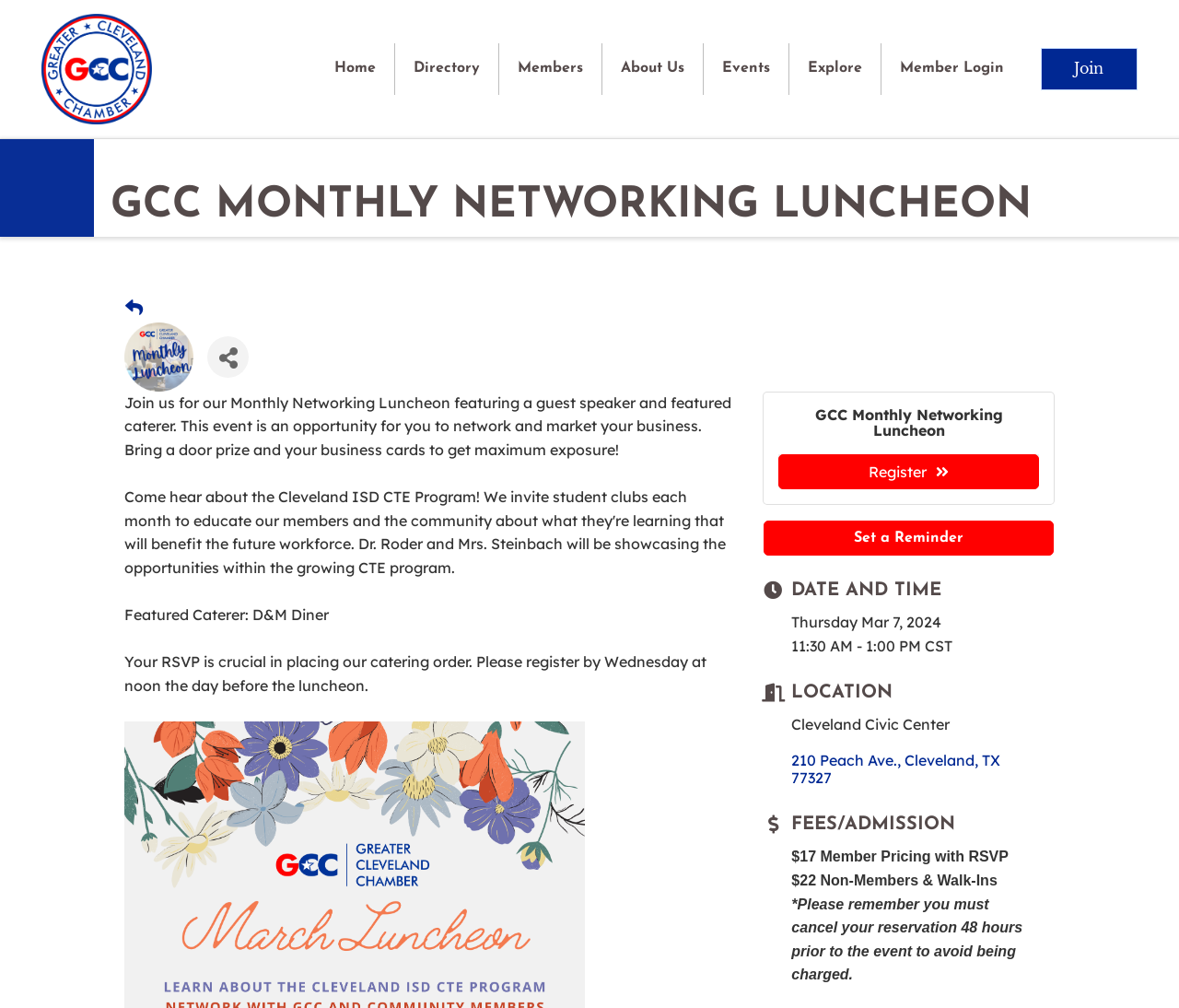What is the purpose of the event?
Answer with a single word or short phrase according to what you see in the image.

Network and market business